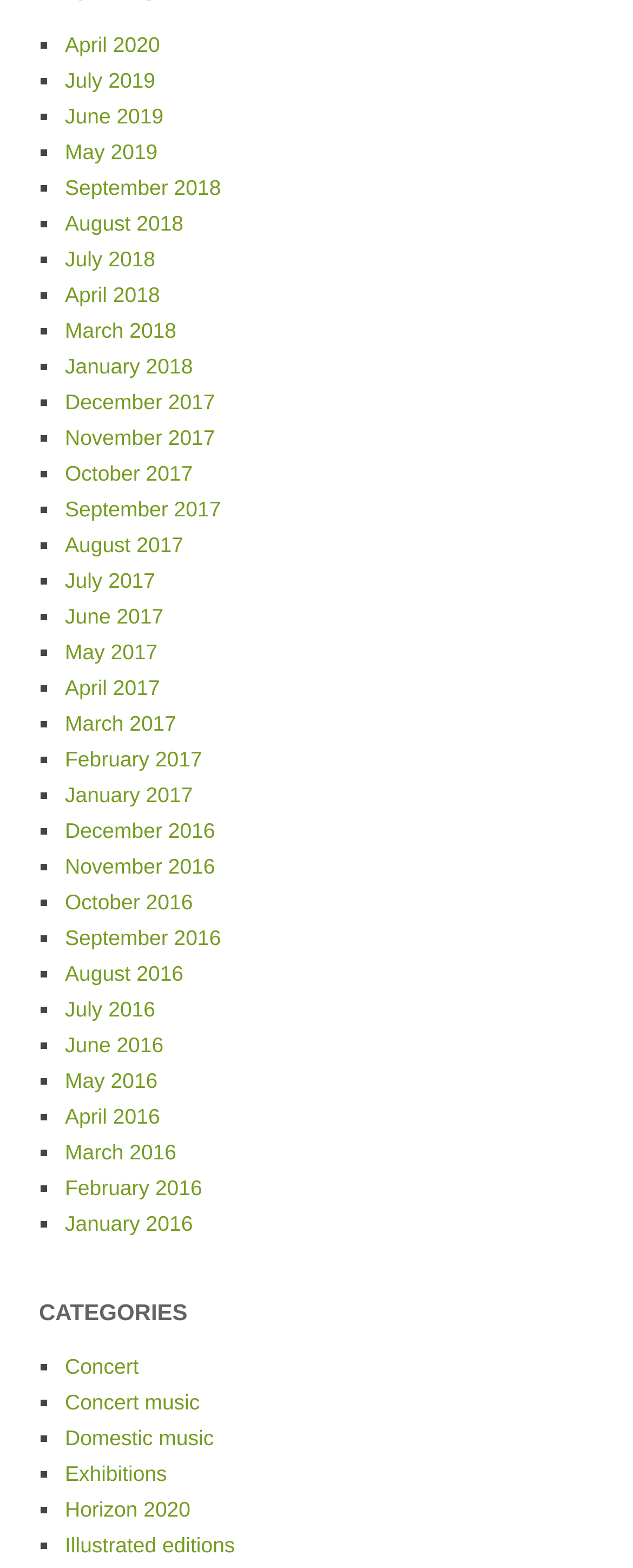Given the element description April 2016, identify the bounding box coordinates for the UI element on the webpage screenshot. The format should be (top-left x, top-left y, bottom-right x, bottom-right y), with values between 0 and 1.

[0.103, 0.705, 0.253, 0.72]